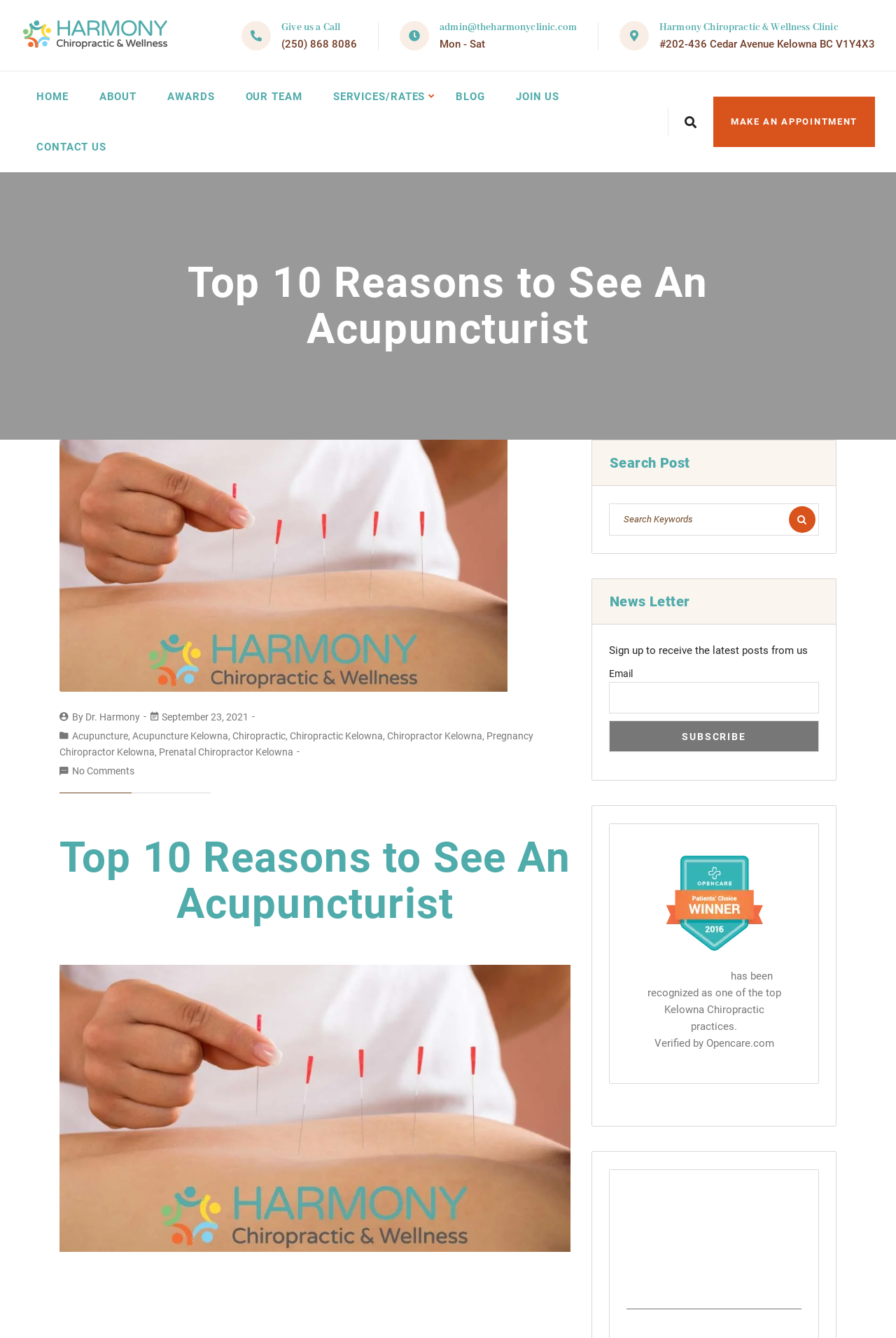Answer briefly with one word or phrase:
What is the address of the clinic?

#202-436 Cedar Avenue Kelowna BC V1Y4X3